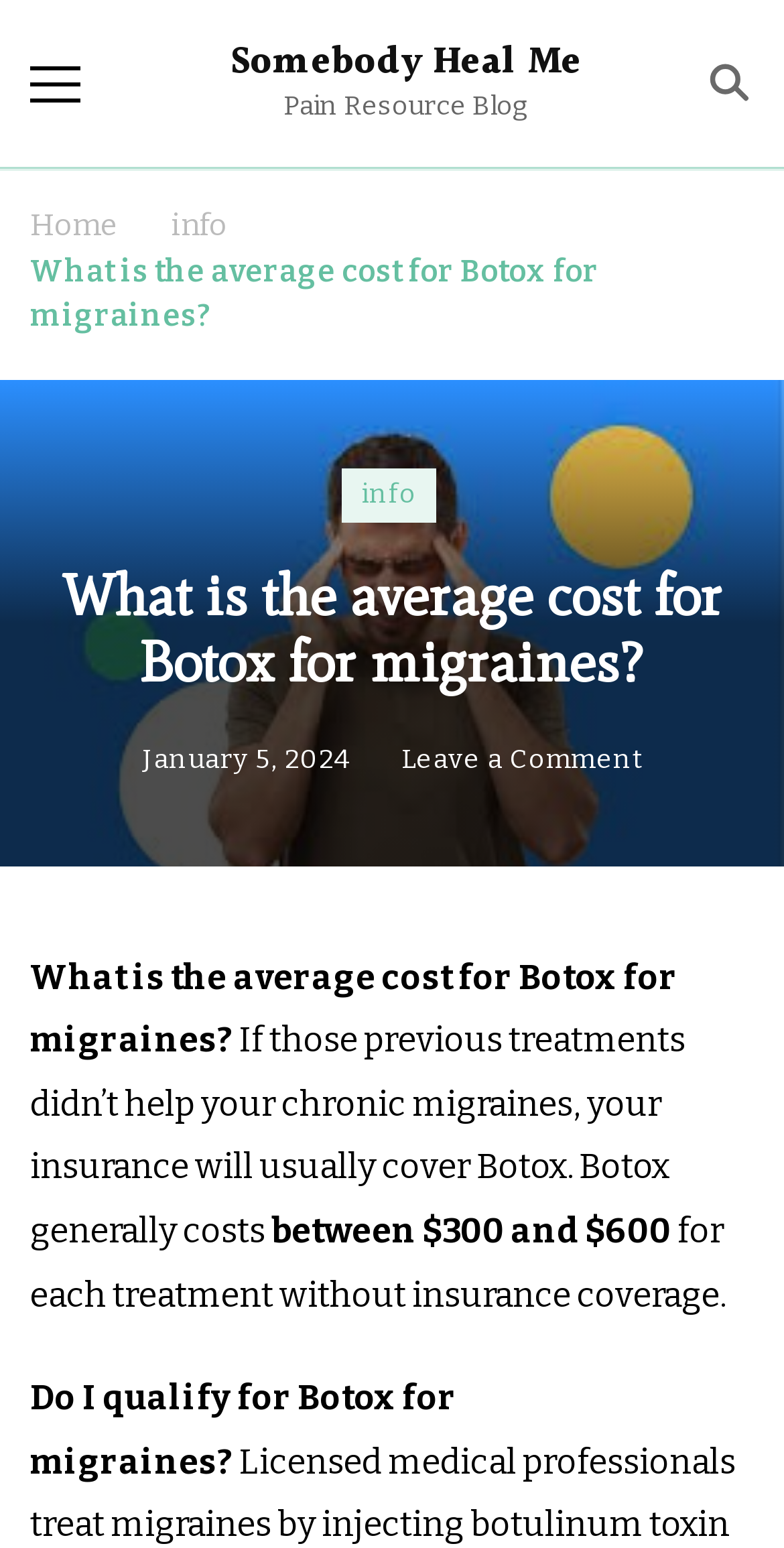Construct a thorough caption encompassing all aspects of the webpage.

The webpage appears to be a blog post about the cost of Botox for migraines. At the top, there is a button on the left and a link to "Somebody Heal Me" on the top center, followed by a static text "Pain Resource Blog". On the top right, there is another button with an image inside.

Below the top section, there are three links: "Home", "info", and the title of the blog post "What is the average cost for Botox for migraines?". The title is also a heading that spans almost the entire width of the page.

Under the title, there is a link to the date "January 5, 2024" and a link to "Leave a Comment on What is the average cost for Botox for migraines?". The comment link has a few static texts inside, including a brief summary of the blog post: "If those previous treatments didn’t help your chronic migraines, your insurance will usually cover Botox. Botox generally costs between $300 and $600 for each treatment without insurance coverage." There is also a question "Do I qualify for Botox for migraines?" at the bottom of the comment section.

There are a total of 4 buttons, 7 links, and 6 static texts on the webpage. The layout is organized, with clear headings and concise text.